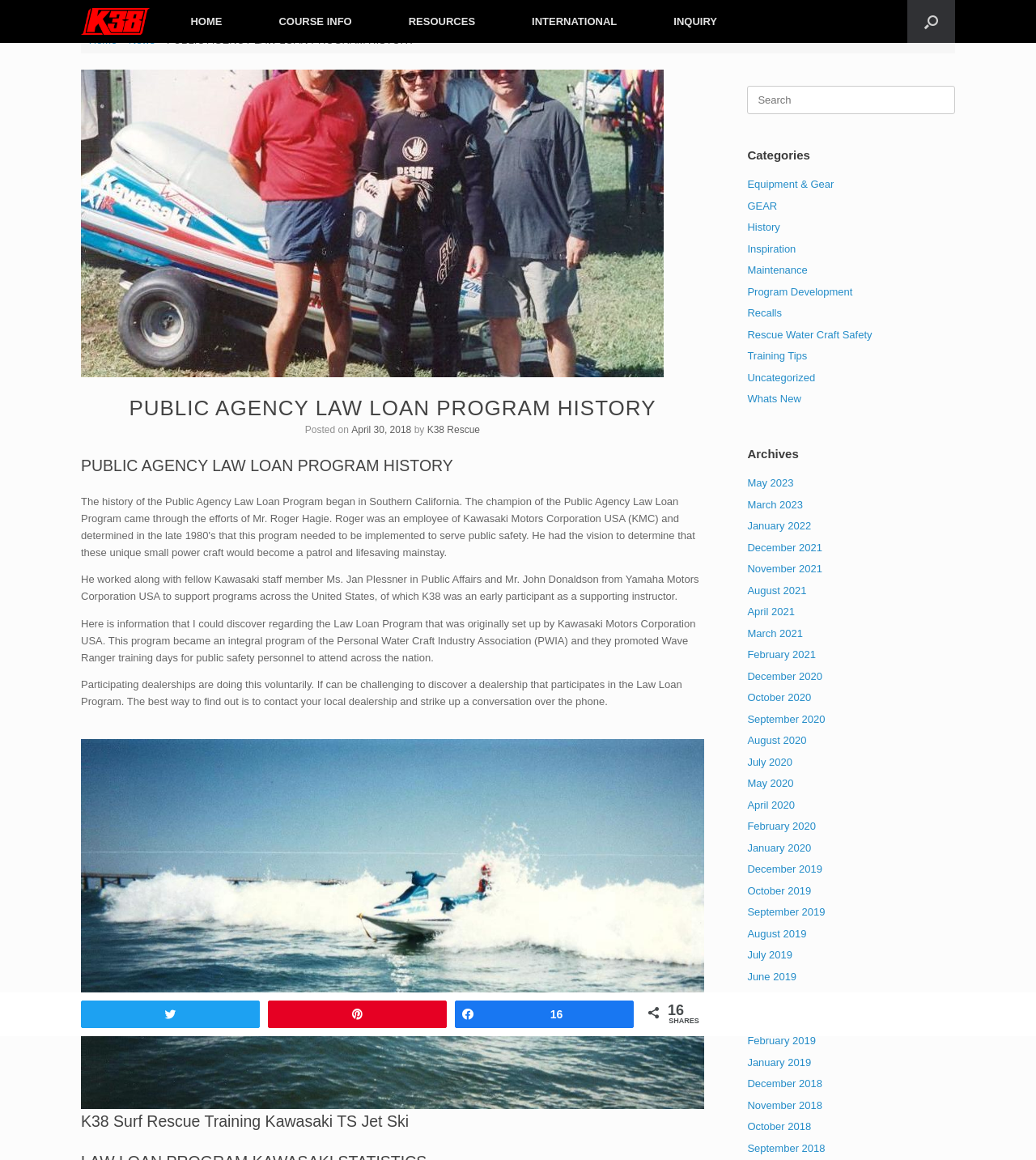What is the purpose of the 'Search for:' field?
Please use the image to deliver a detailed and complete answer.

The 'Search for:' field is located on the right-hand side of the webpage, above the 'Categories' section. It is a text input field with a search icon next to it, indicating that it is meant for searching the website for specific content.